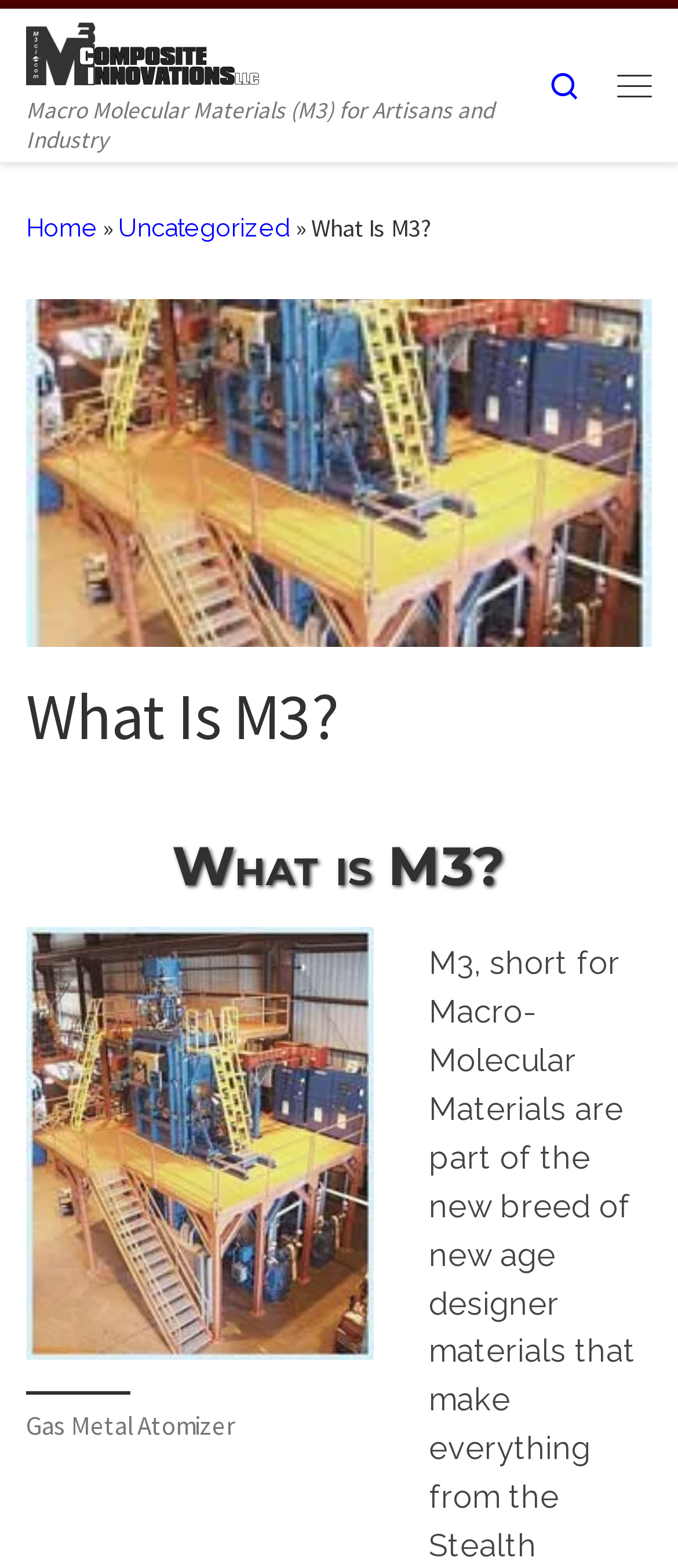Please provide the bounding box coordinate of the region that matches the element description: Skip to content. Coordinates should be in the format (top-left x, top-left y, bottom-right x, bottom-right y) and all values should be between 0 and 1.

[0.01, 0.004, 0.408, 0.057]